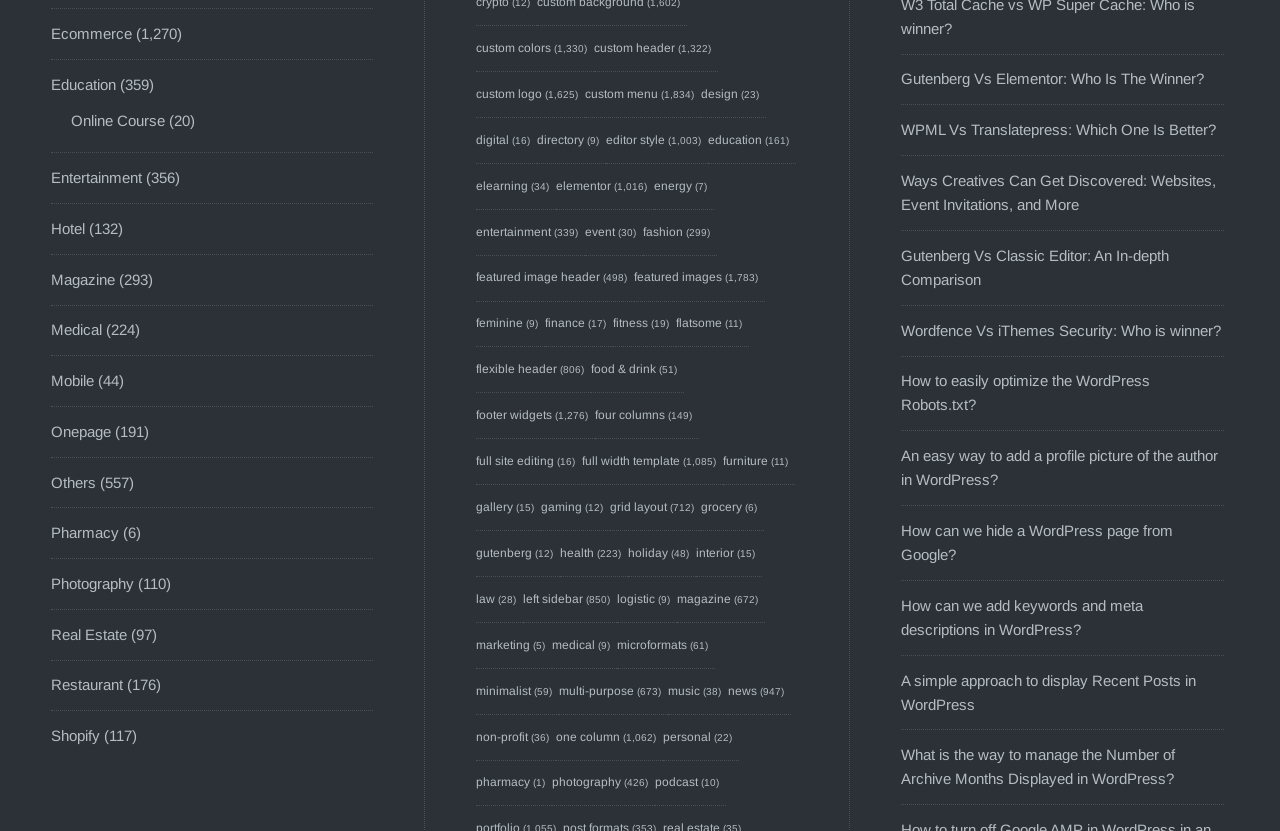Please provide the bounding box coordinates for the UI element as described: "Footer Widgets". The coordinates must be four floats between 0 and 1, represented as [left, top, right, bottom].

[0.372, 0.491, 0.431, 0.508]